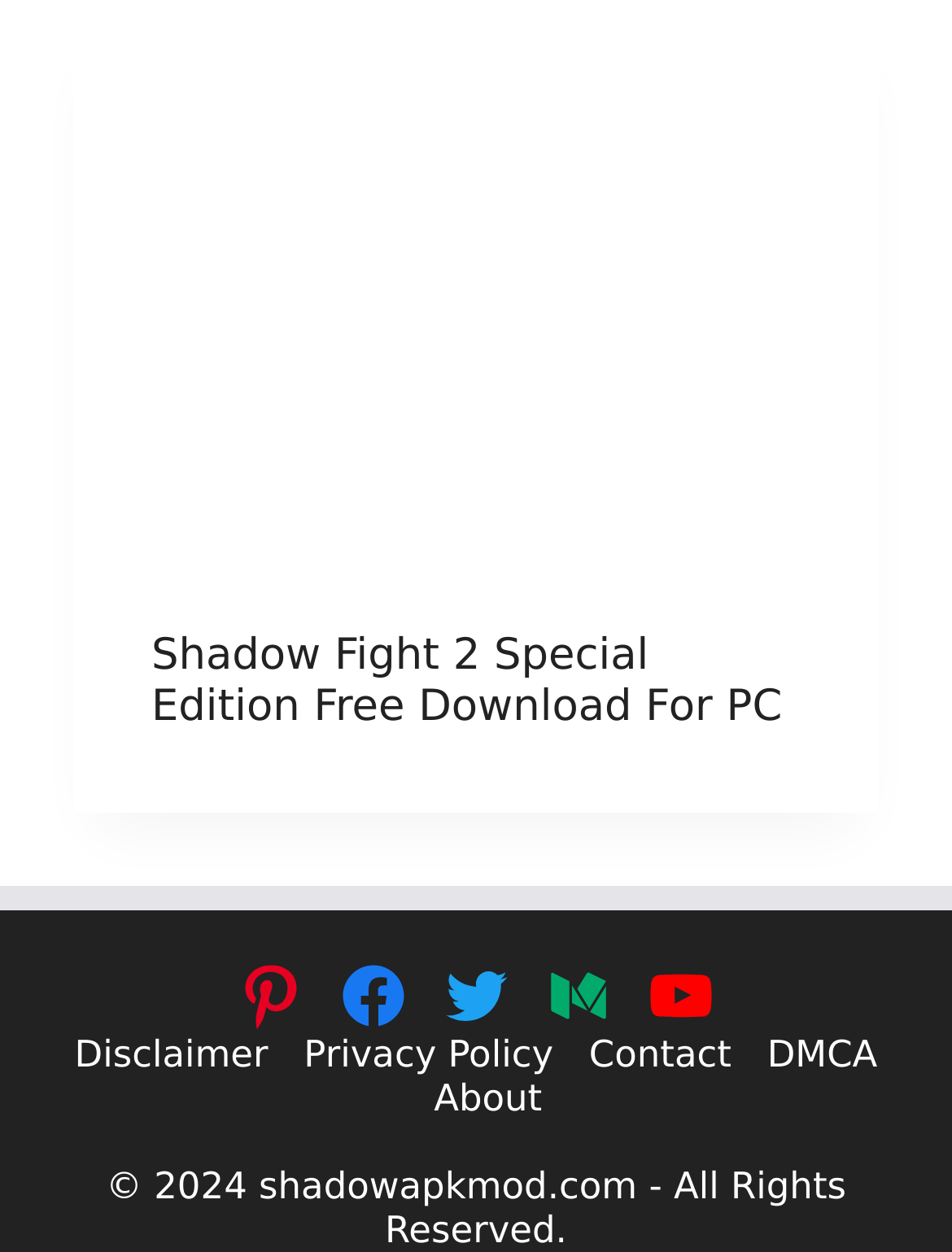Identify the bounding box coordinates for the element you need to click to achieve the following task: "Read Disclaimer". Provide the bounding box coordinates as four float numbers between 0 and 1, in the form [left, top, right, bottom].

[0.078, 0.825, 0.282, 0.861]